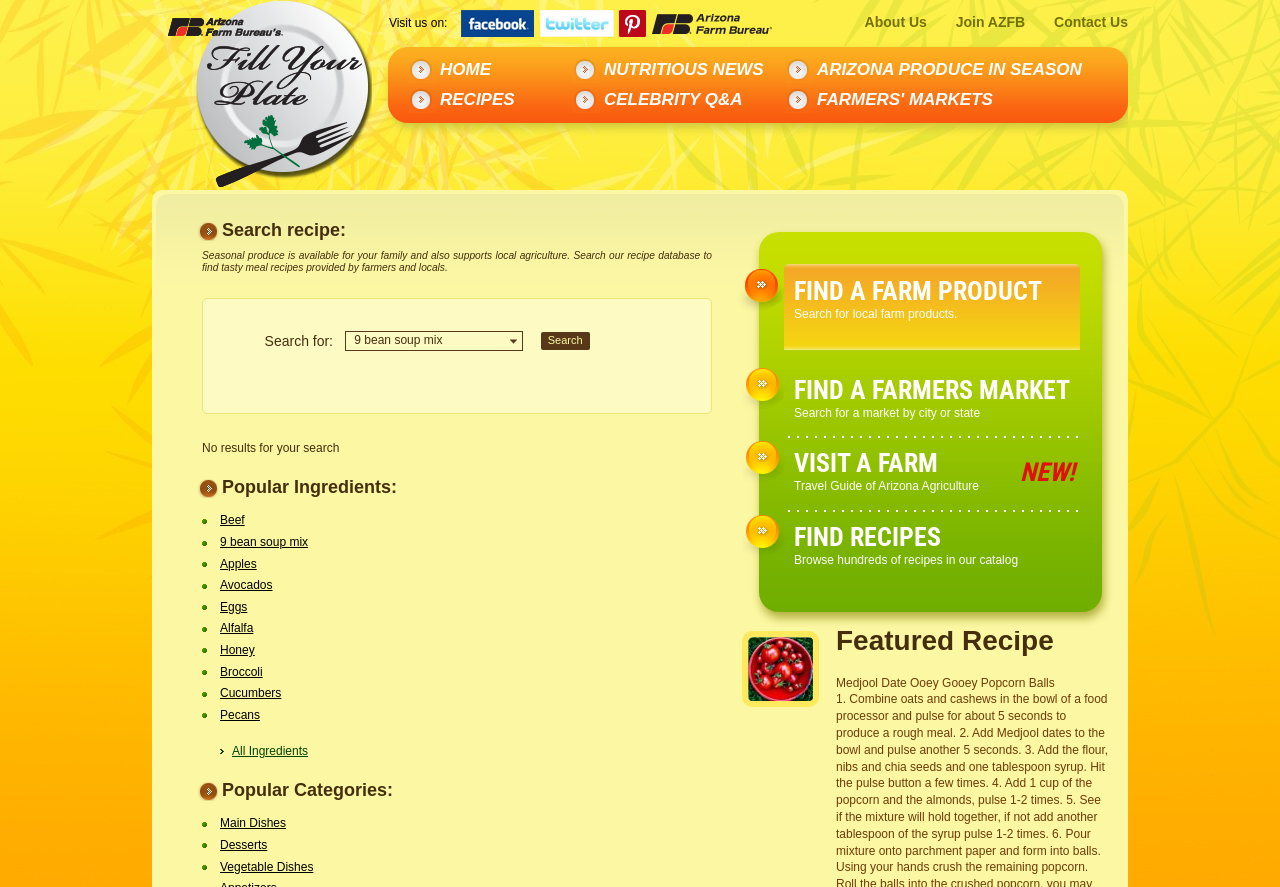What is the purpose of this webpage?
From the details in the image, answer the question comprehensively.

Based on the meta description and the content of the webpage, it appears that the primary function of this webpage is to allow users to search for recipes. The webpage provides a search bar and a database of recipes that can be filtered by ingredients and categories.